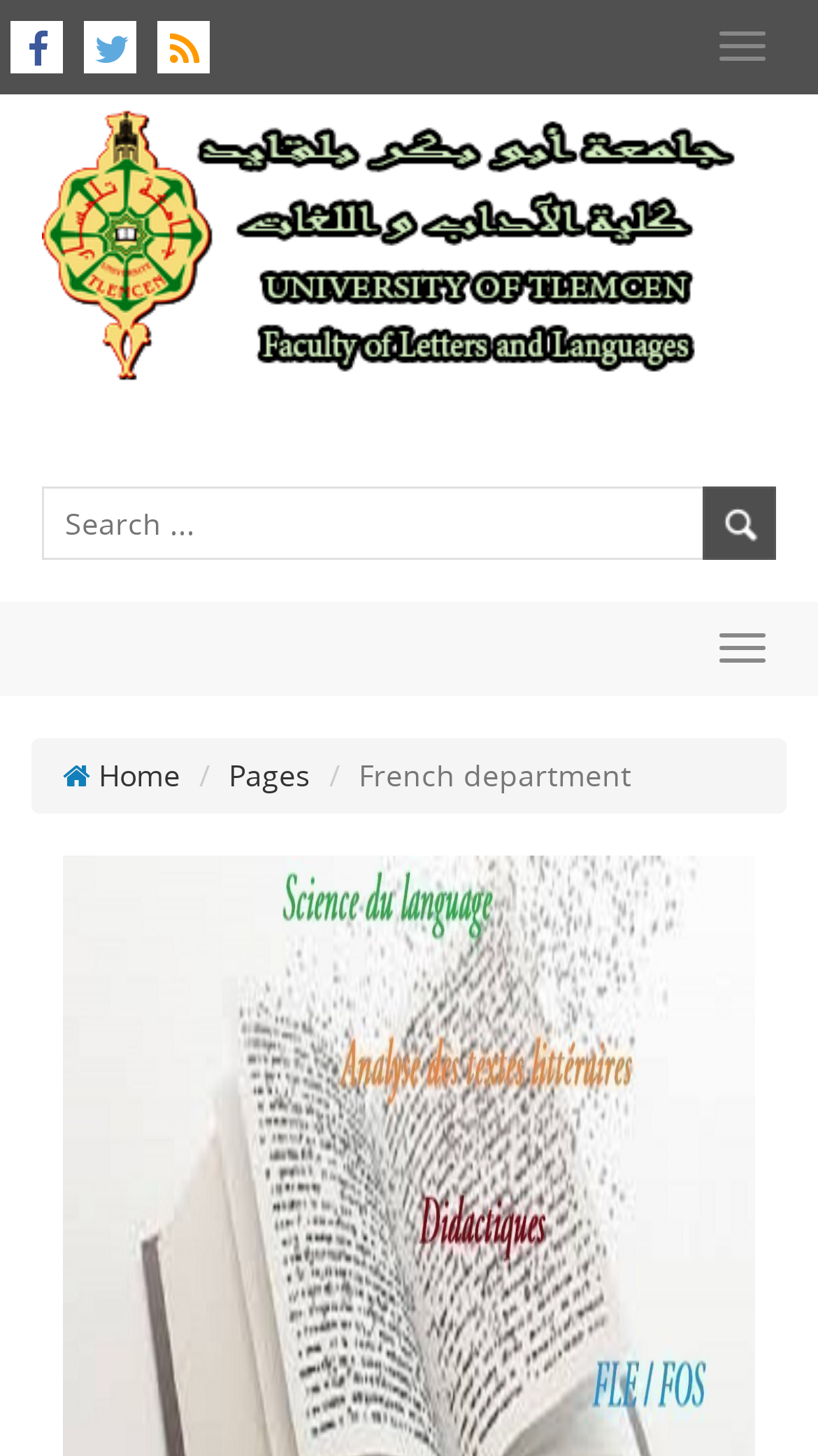Can you find the bounding box coordinates of the area I should click to execute the following instruction: "View Pages"?

[0.279, 0.518, 0.379, 0.546]